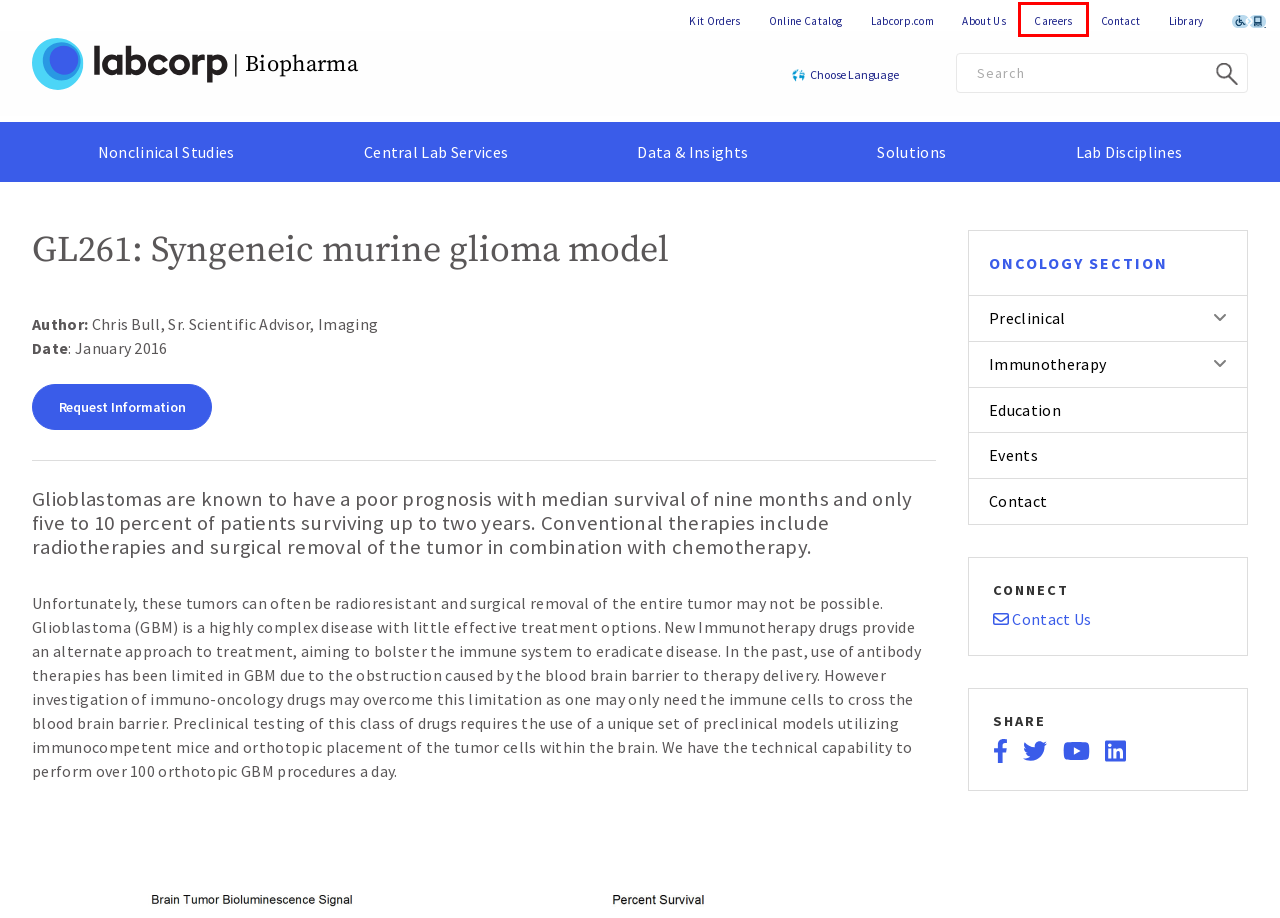Look at the screenshot of a webpage with a red bounding box and select the webpage description that best corresponds to the new page after clicking the element in the red box. Here are the options:
A. Careers at Labcorp | Embrace Possibilities, Change Lives
B. Labcorp Web Privacy Statement | Labcorp
C. Lab Testing & Scientific Innovation for Healthcare | Labcorp
D. About Labcorp
E. Combatting Modern Slavery | Labcorp
F. Labcorp Drug Development - Level Access and Technology Solution
G. HIPAA & Privacy | Labcorp
H. Lab R&D Testing for Biopharma Companies | Labcorp

A